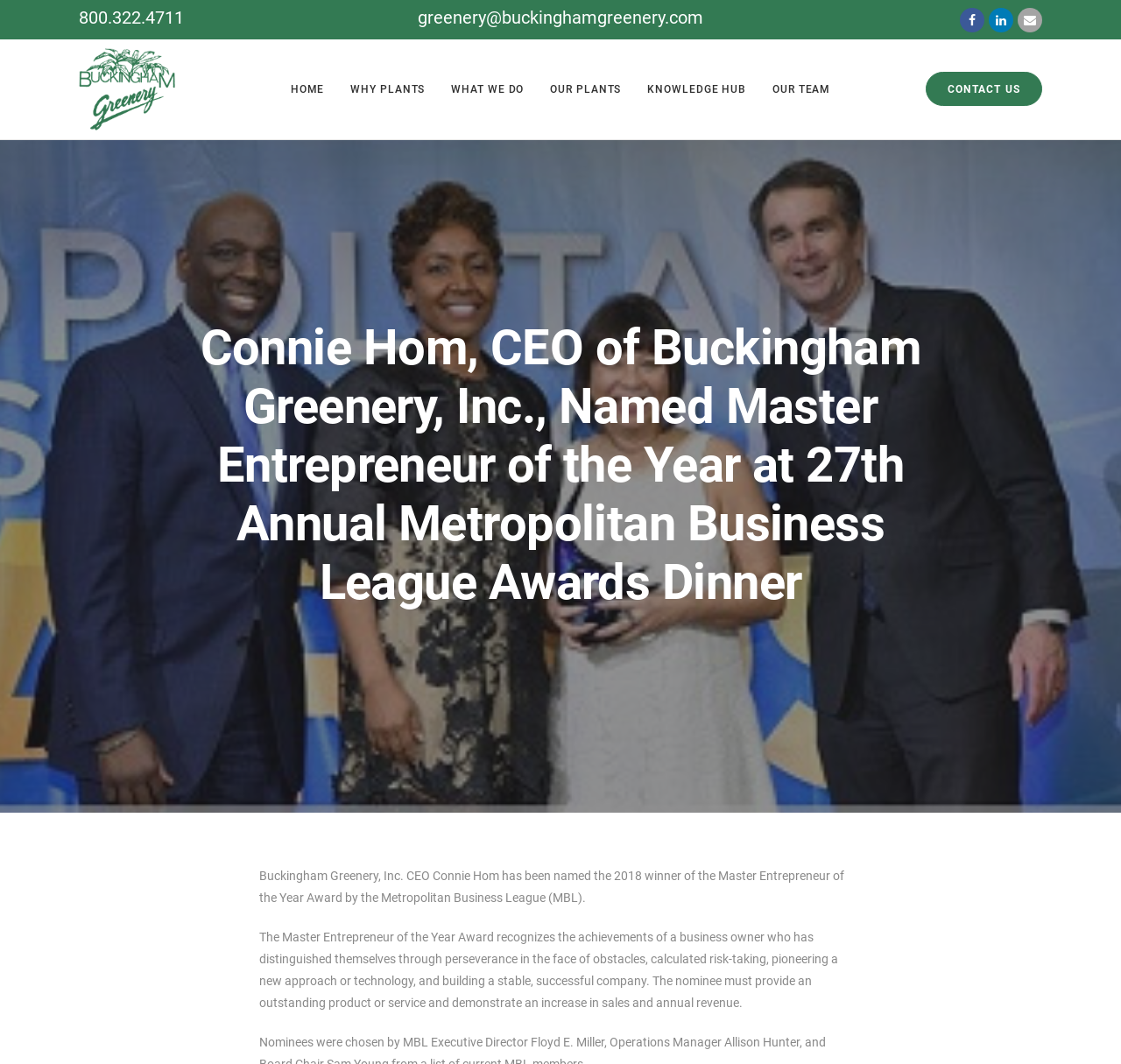What is the text of the webpage's headline?

Connie Hom, CEO of Buckingham Greenery, Inc., Named Master Entrepreneur of the Year at 27th Annual Metropolitan Business League Awards Dinner